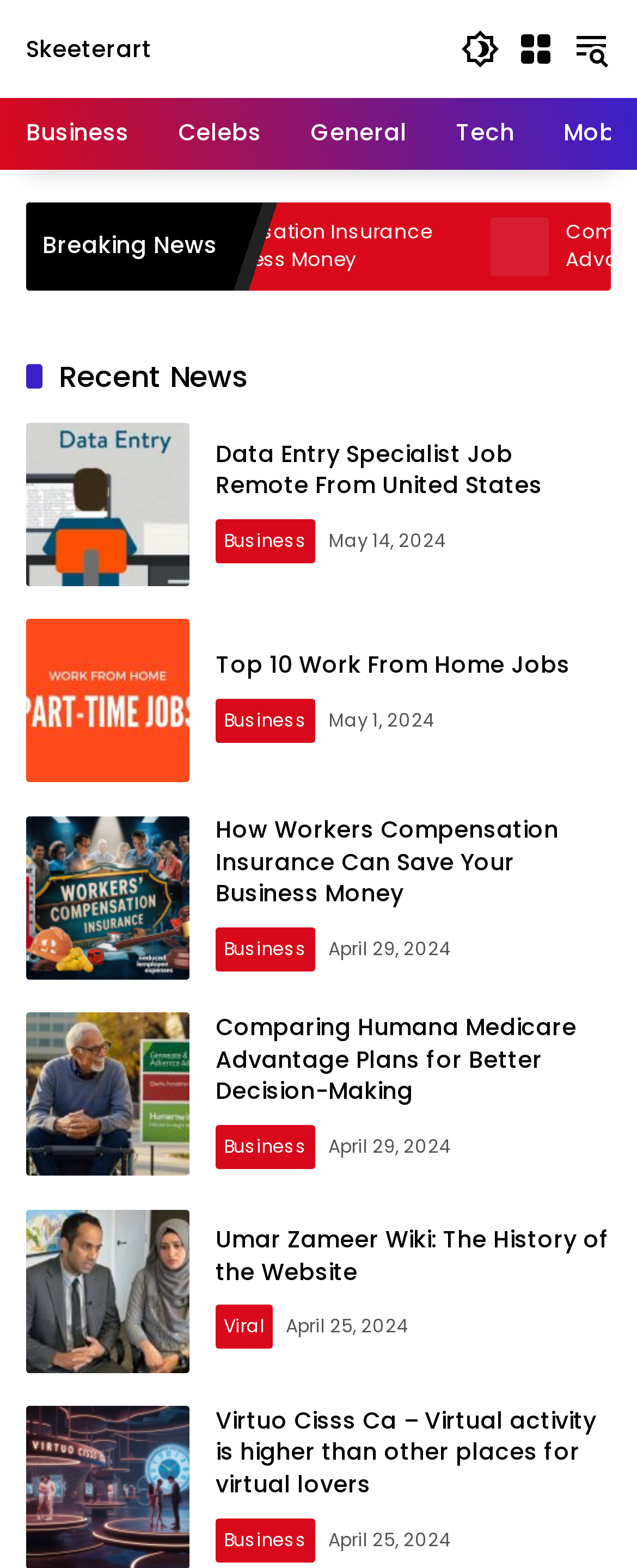Please specify the bounding box coordinates for the clickable region that will help you carry out the instruction: "Switch to Dark Mode".

[0.723, 0.019, 0.785, 0.044]